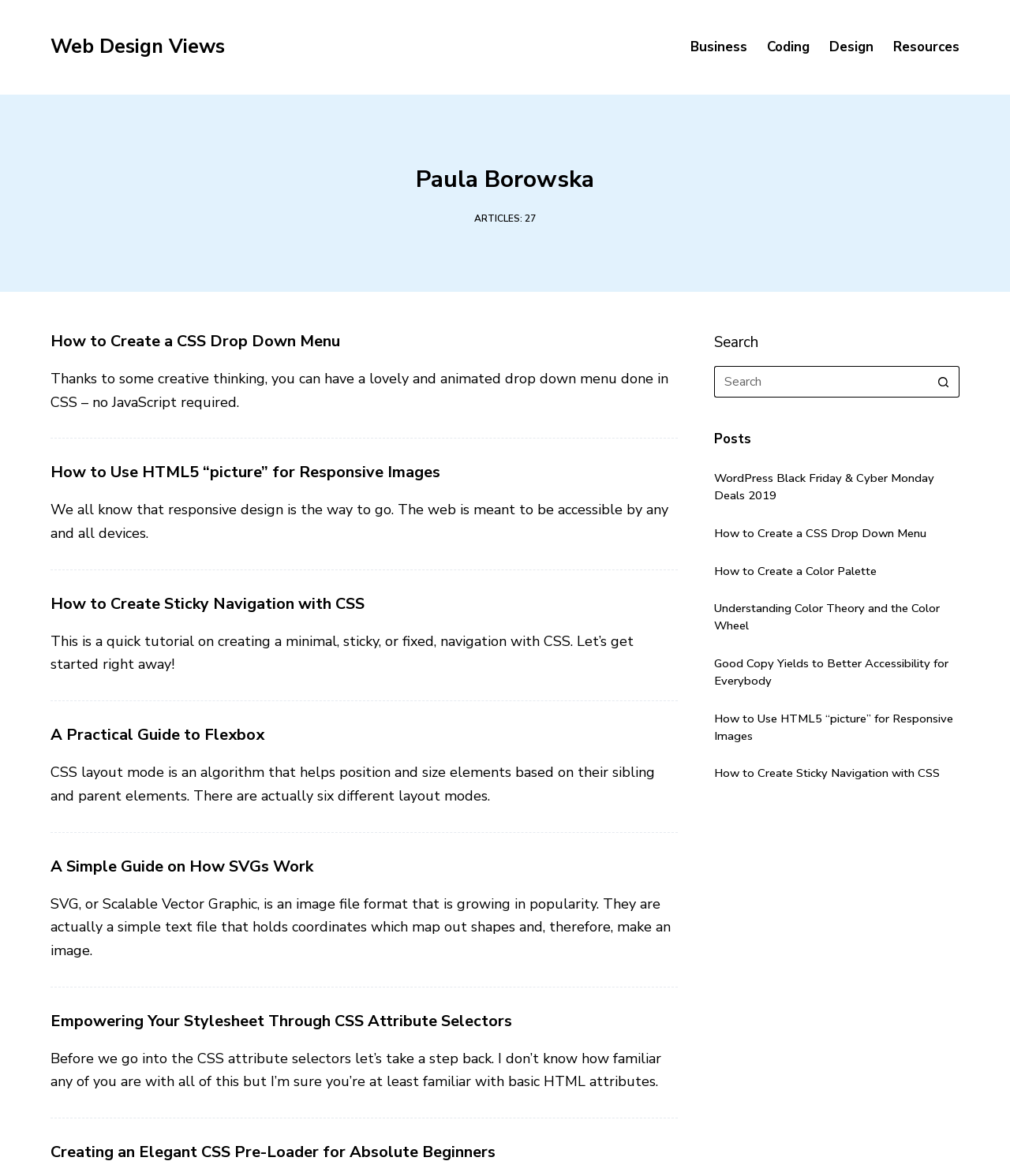Utilize the details in the image to give a detailed response to the question: What is the topic of the first article?

I looked at the first article element on the webpage and found that its heading is 'How to Create a CSS Drop Down Menu', which indicates that the topic of the first article is about creating a CSS drop-down menu.